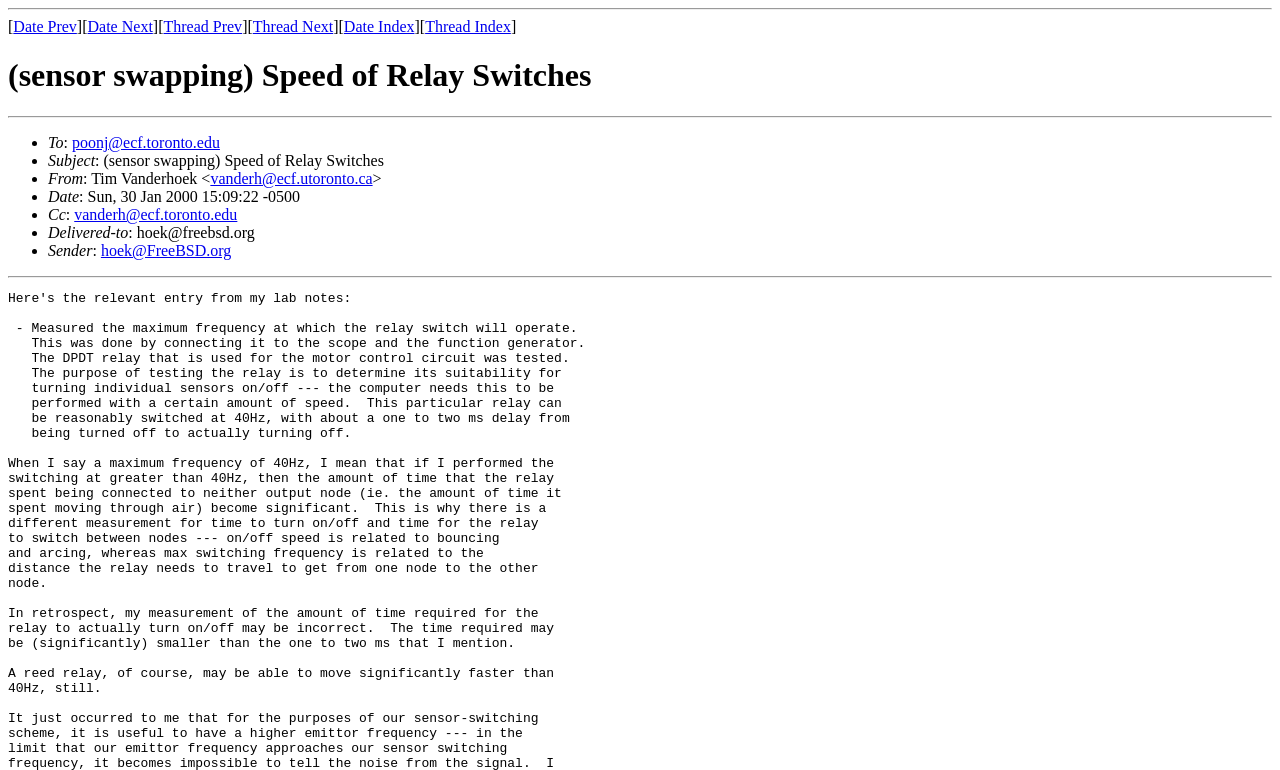Identify the bounding box for the UI element that is described as follows: "poonj@ecf.toronto.edu".

[0.056, 0.174, 0.172, 0.196]